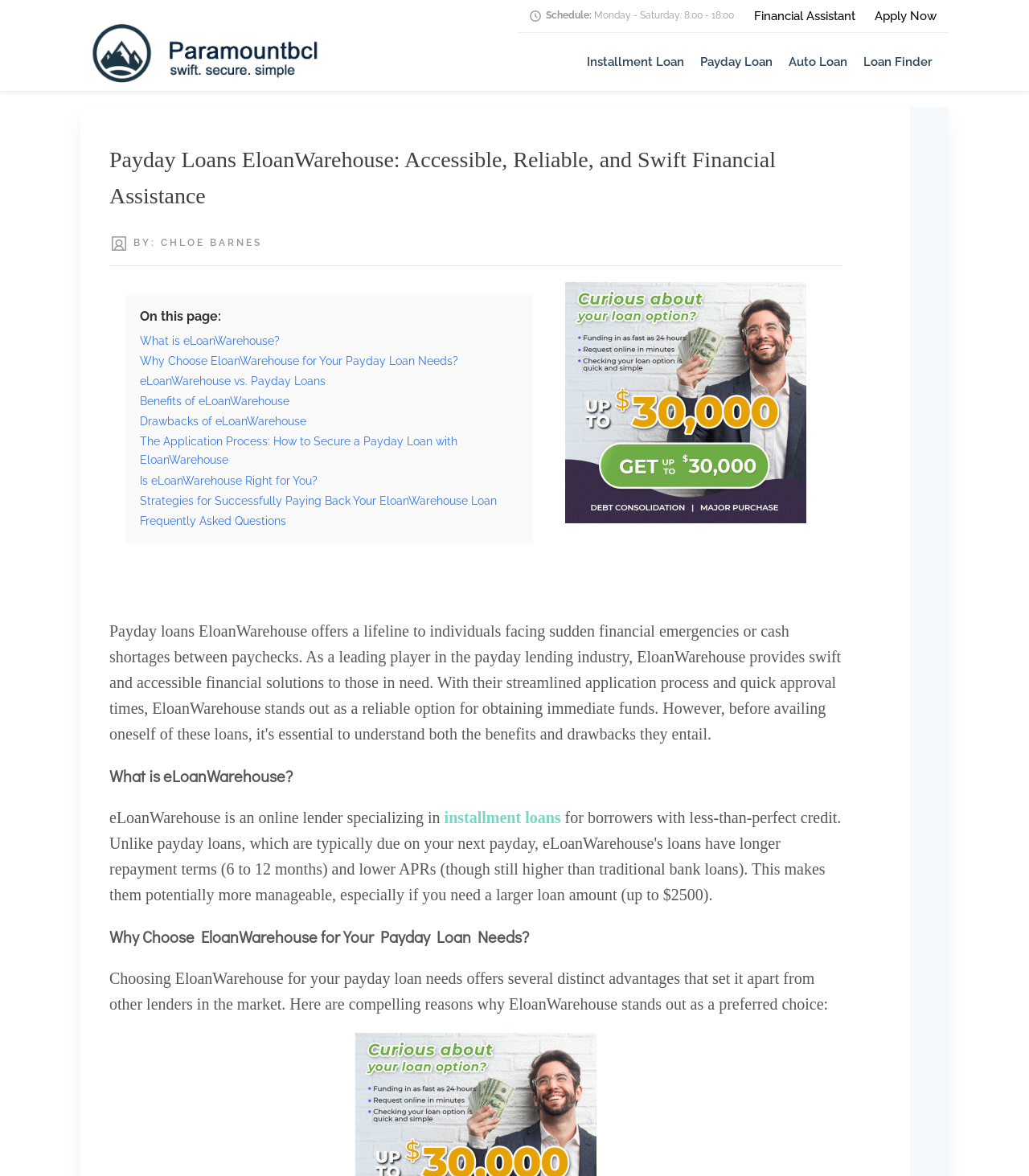Please provide the bounding box coordinates for the element that needs to be clicked to perform the instruction: "Click the 'Paramountbcl' link". The coordinates must consist of four float numbers between 0 and 1, formatted as [left, top, right, bottom].

[0.078, 0.001, 0.32, 0.076]